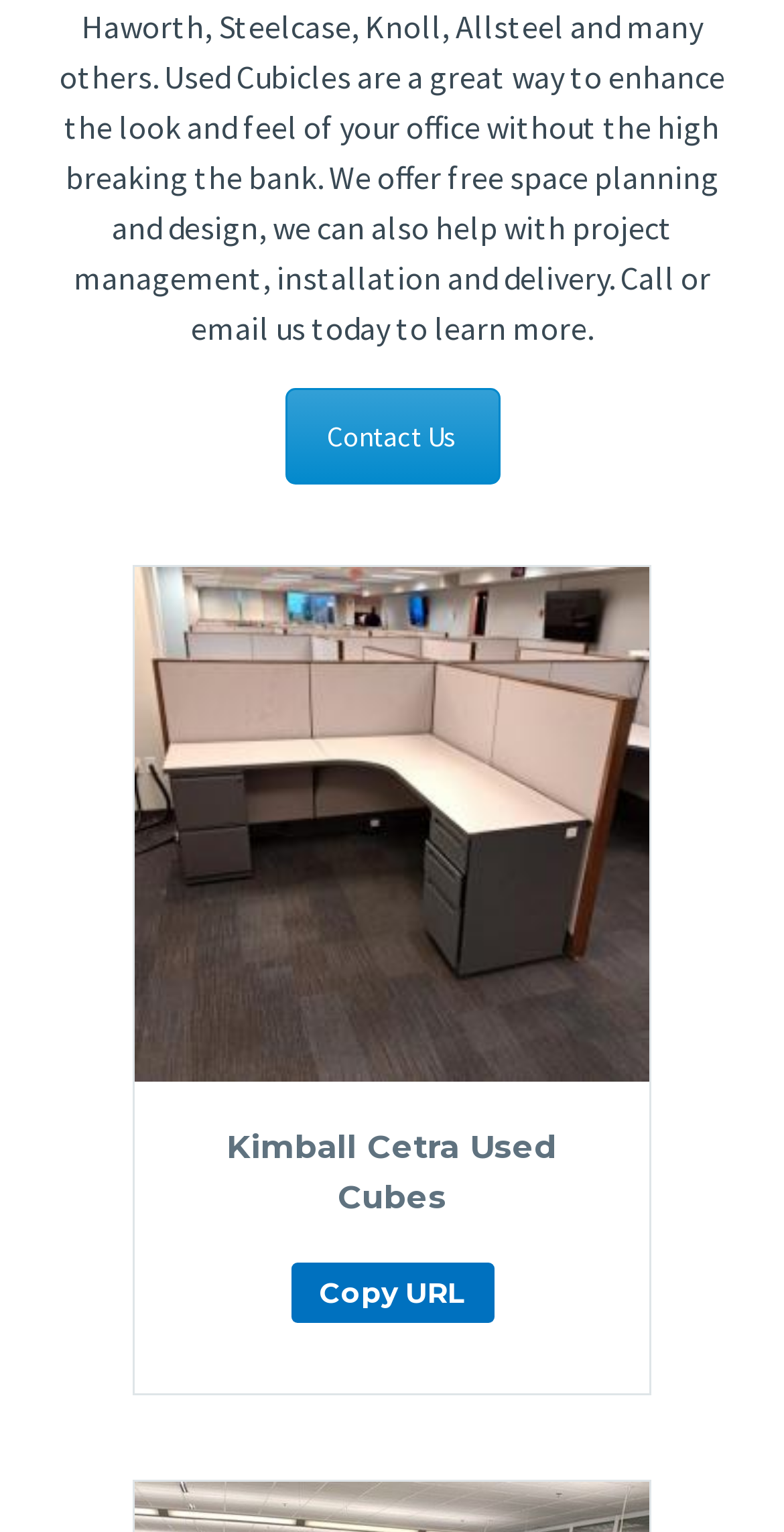Determine the bounding box for the UI element described here: "Contact Us".

[0.056, 0.415, 0.944, 0.483]